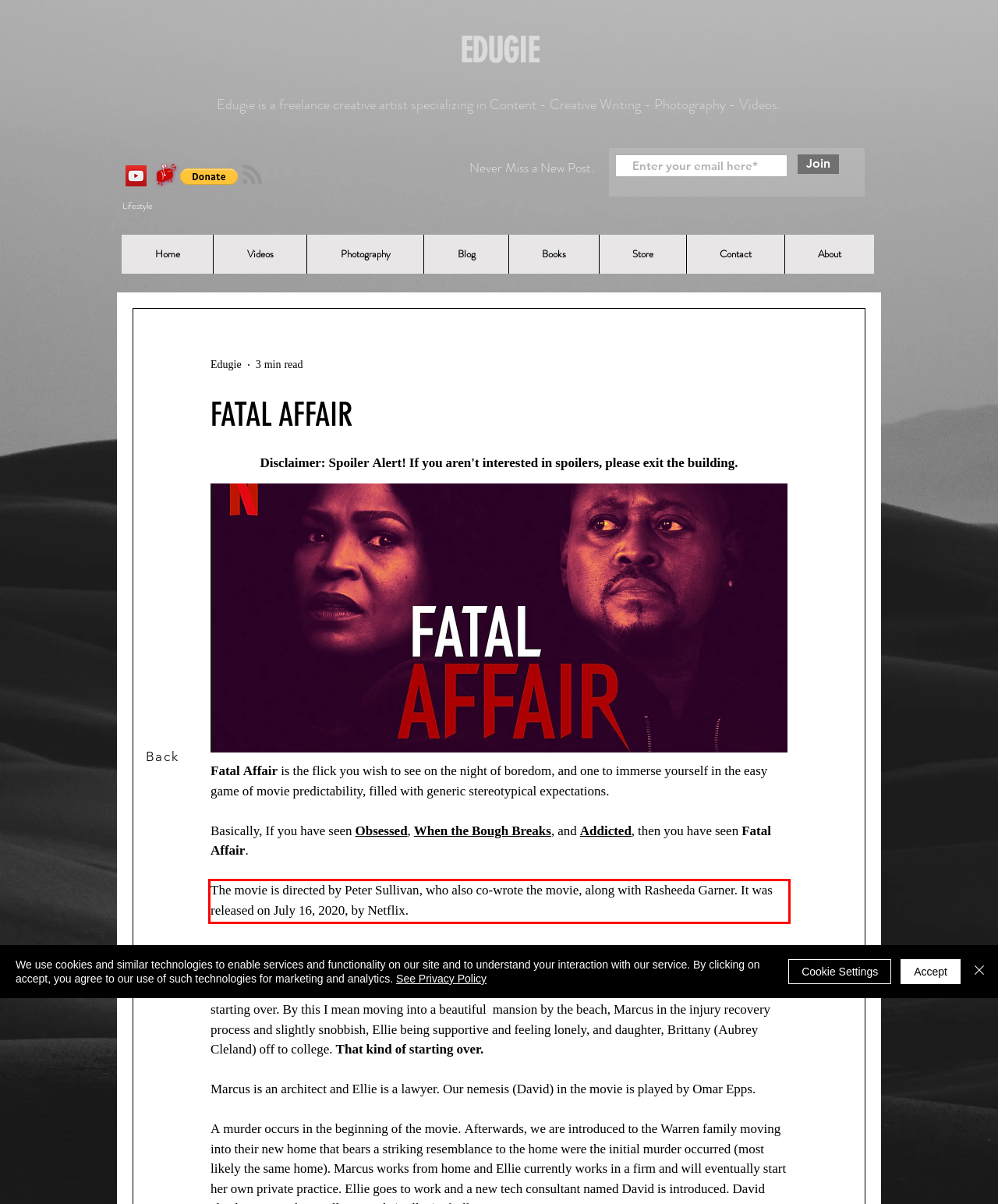Identify the text inside the red bounding box on the provided webpage screenshot by performing OCR.

The movie is directed by Peter Sullivan, who also co-wrote the movie, along with Rasheeda Garner. It was released on July 16, 2020, by Netflix.